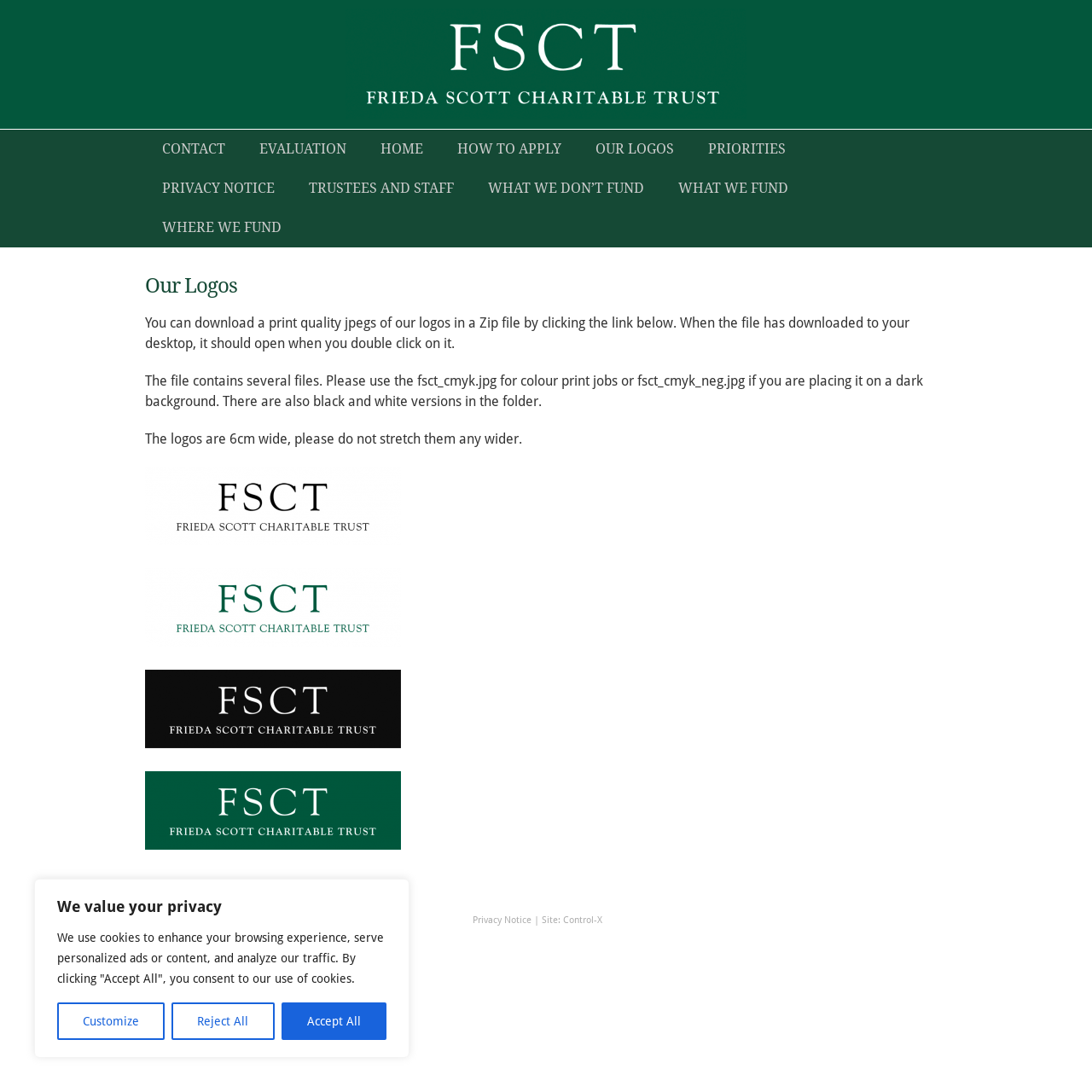Please identify the bounding box coordinates of the element I should click to complete this instruction: 'download logos in a Zip file'. The coordinates should be given as four float numbers between 0 and 1, like this: [left, top, right, bottom].

[0.133, 0.288, 0.833, 0.321]